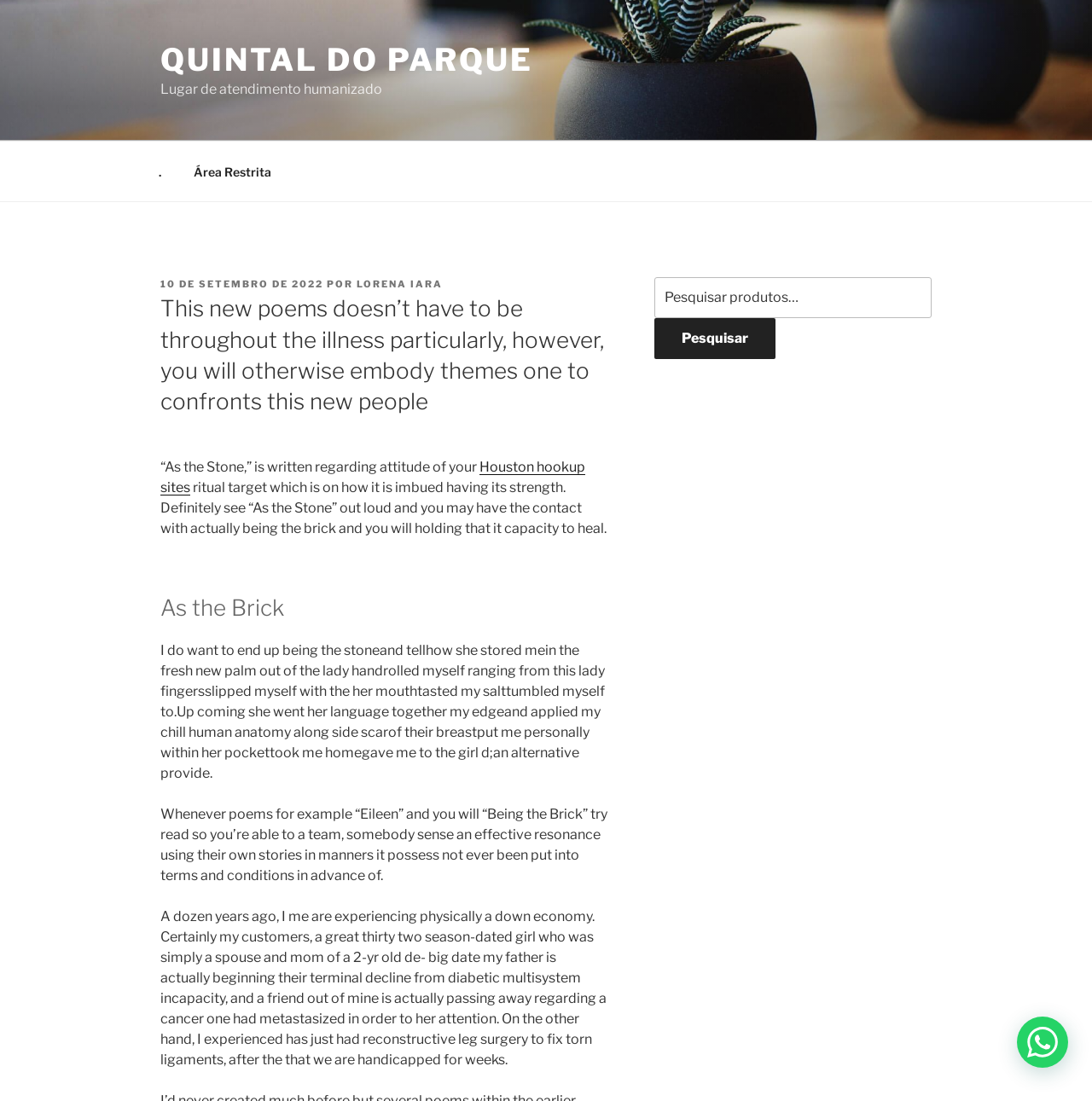From the element description: "Área Restrita", extract the bounding box coordinates of the UI element. The coordinates should be expressed as four float numbers between 0 and 1, in the order [left, top, right, bottom].

[0.163, 0.137, 0.262, 0.175]